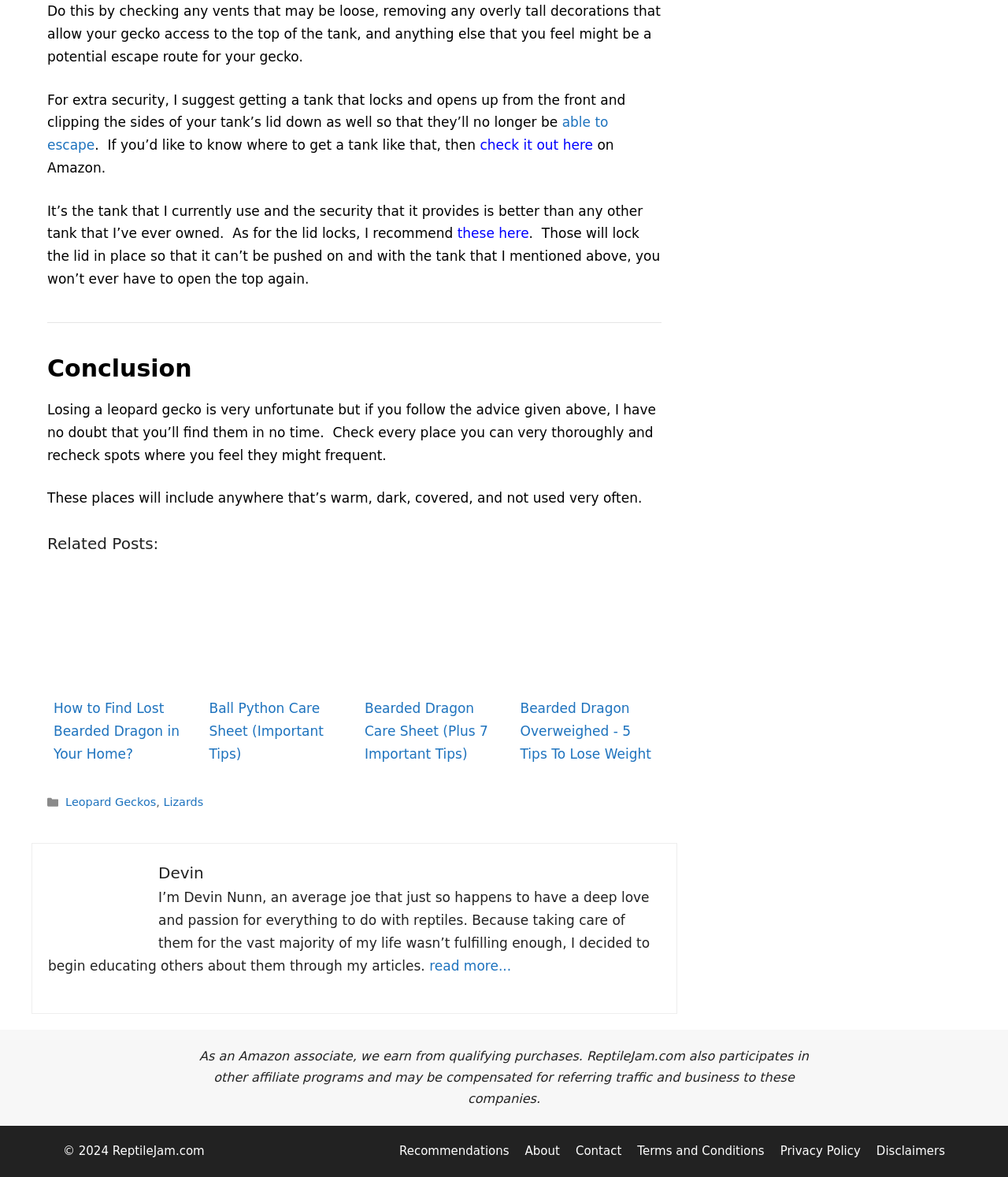Where can you find related posts on reptile care?
Please provide a single word or phrase in response based on the screenshot.

At the bottom of the page